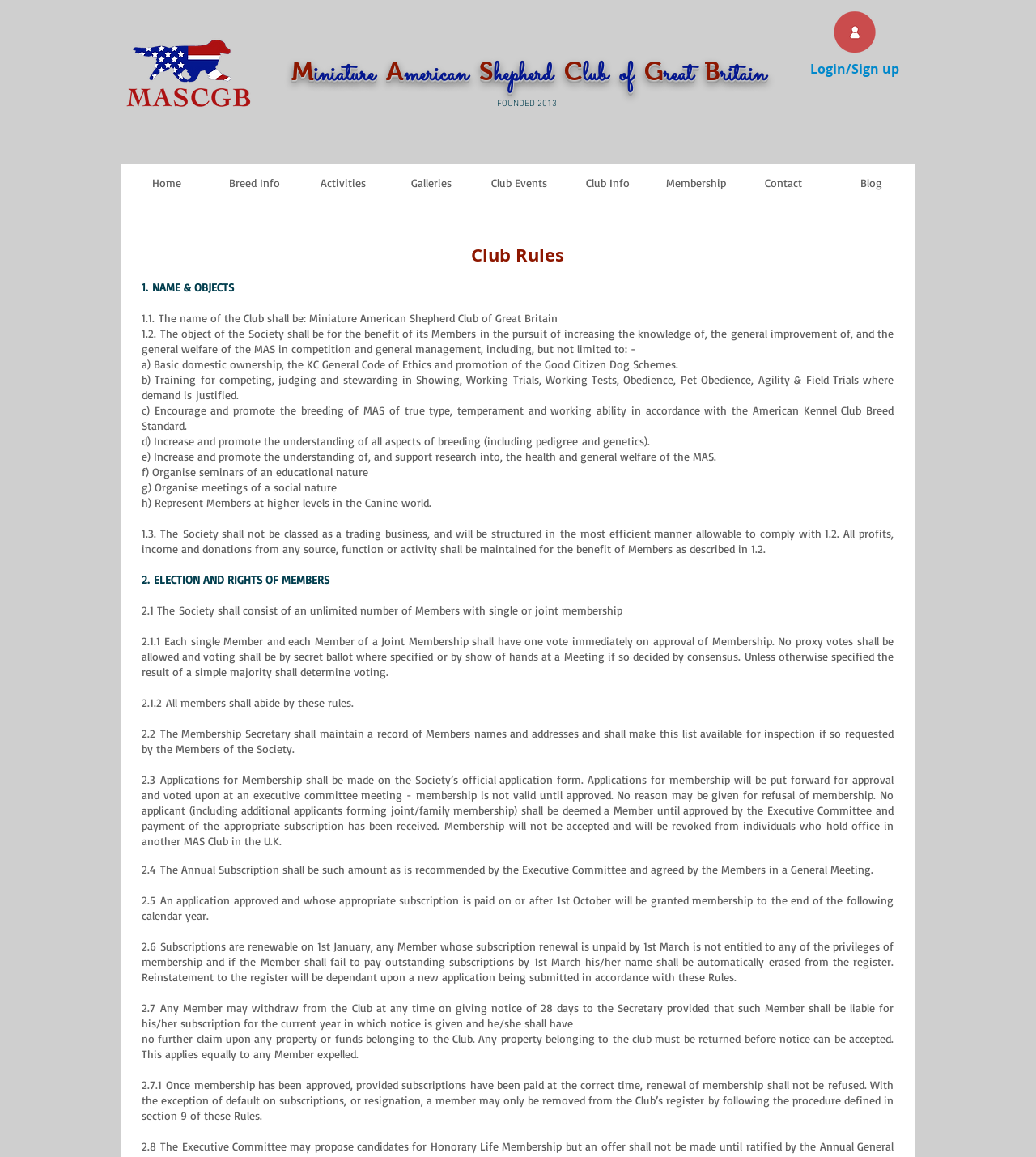Specify the bounding box coordinates of the element's region that should be clicked to achieve the following instruction: "View 'Club Events'". The bounding box coordinates consist of four float numbers between 0 and 1, in the format [left, top, right, bottom].

[0.459, 0.142, 0.544, 0.174]